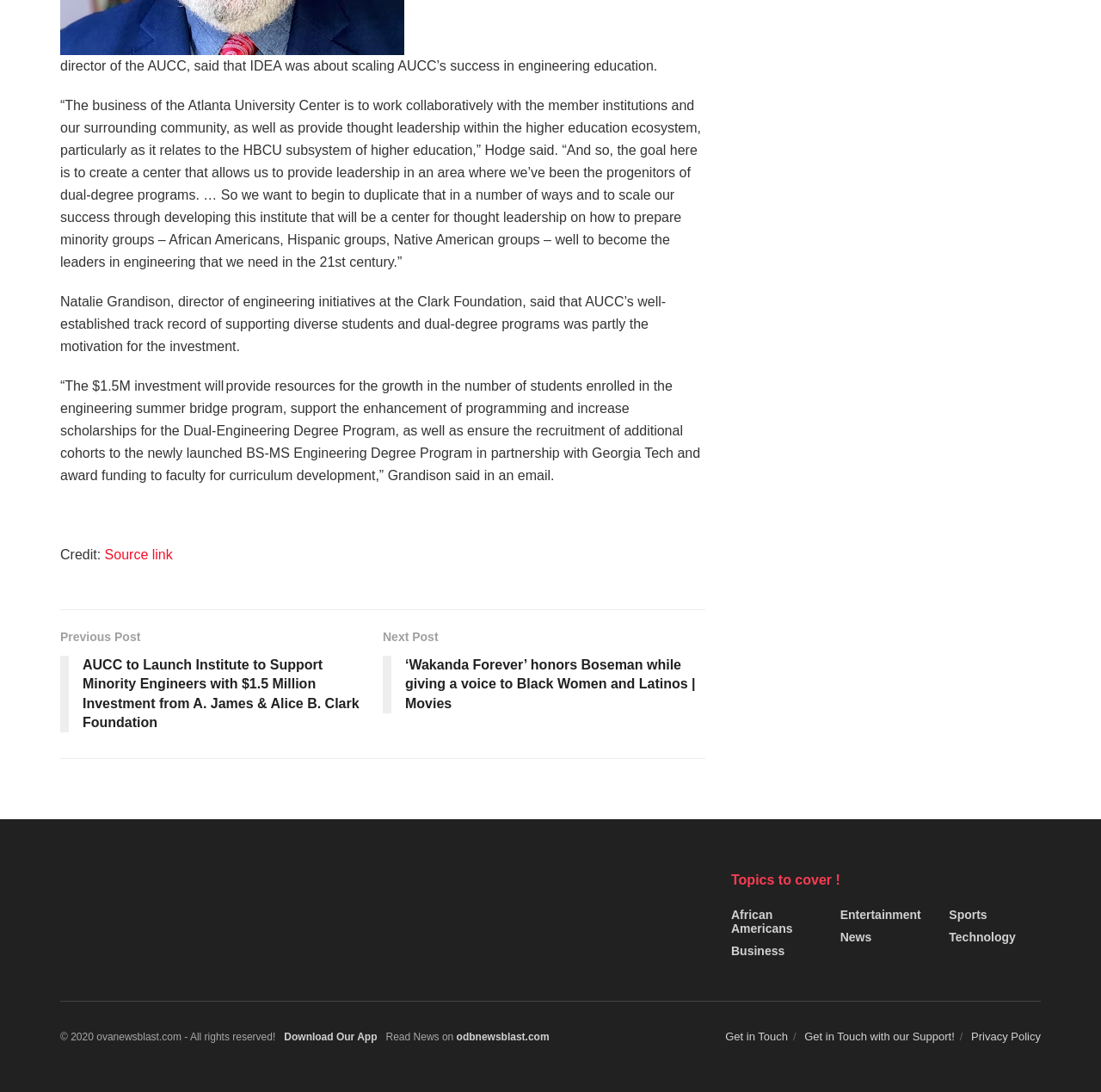Identify the bounding box coordinates of the section to be clicked to complete the task described by the following instruction: "Read the previous post". The coordinates should be four float numbers between 0 and 1, formatted as [left, top, right, bottom].

[0.055, 0.575, 0.348, 0.679]